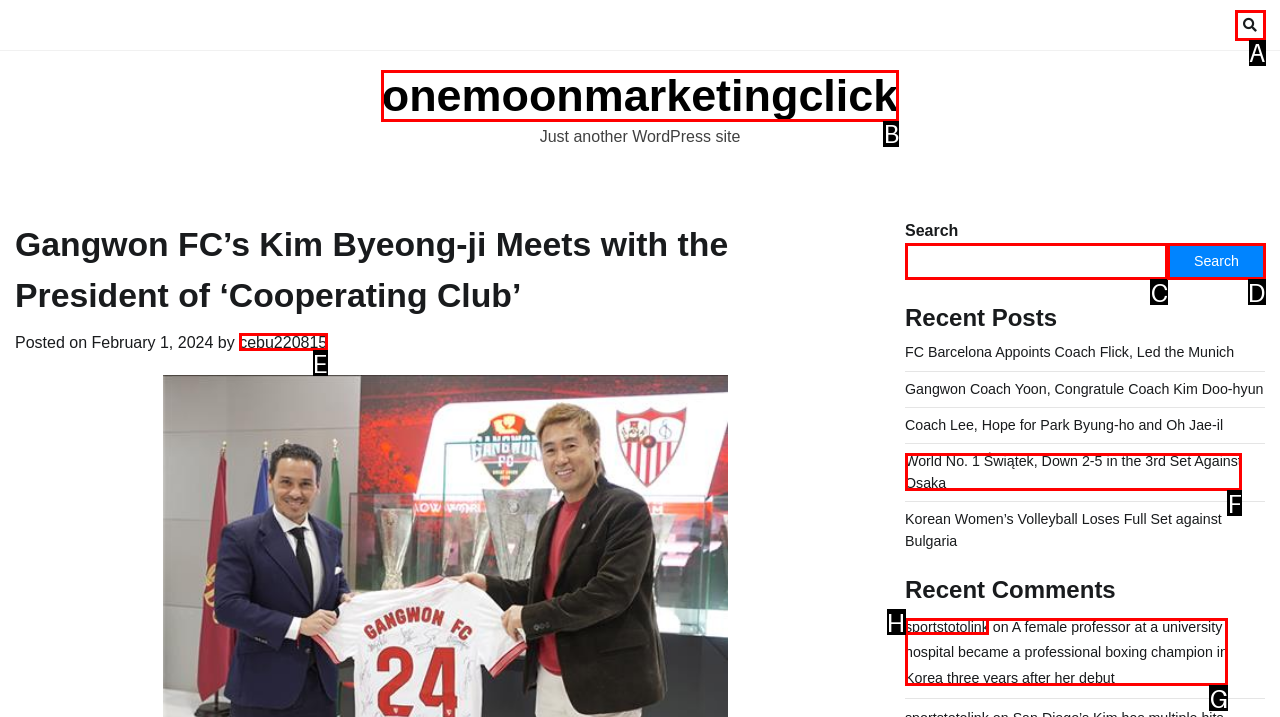For the task "Click on the link to onemoonmarketingclick", which option's letter should you click? Answer with the letter only.

B